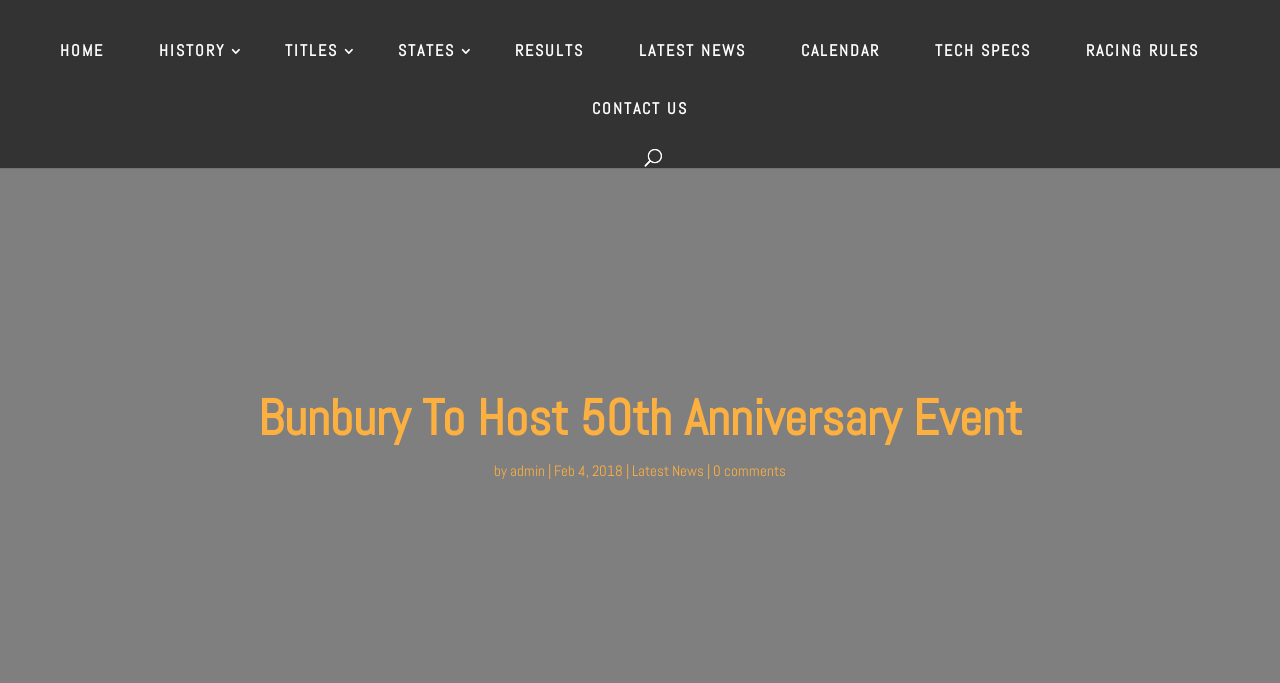Given the element description Go to end, specify the bounding box coordinates of the corresponding UI element in the format (top-left x, top-left y, bottom-right x, bottom-right y). All values must be between 0 and 1.

None